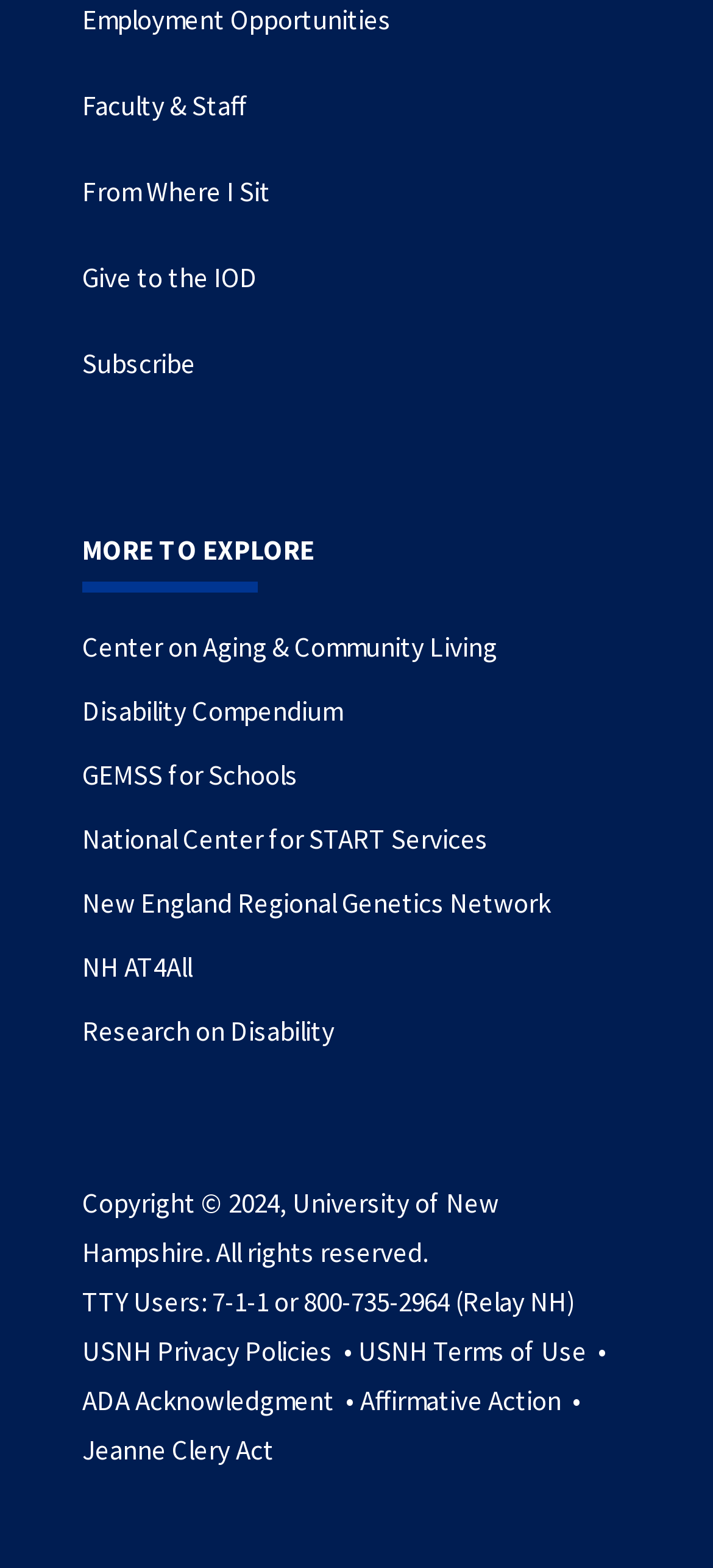Identify the bounding box coordinates for the element that needs to be clicked to fulfill this instruction: "learn about fire damage services". Provide the coordinates in the format of four float numbers between 0 and 1: [left, top, right, bottom].

None